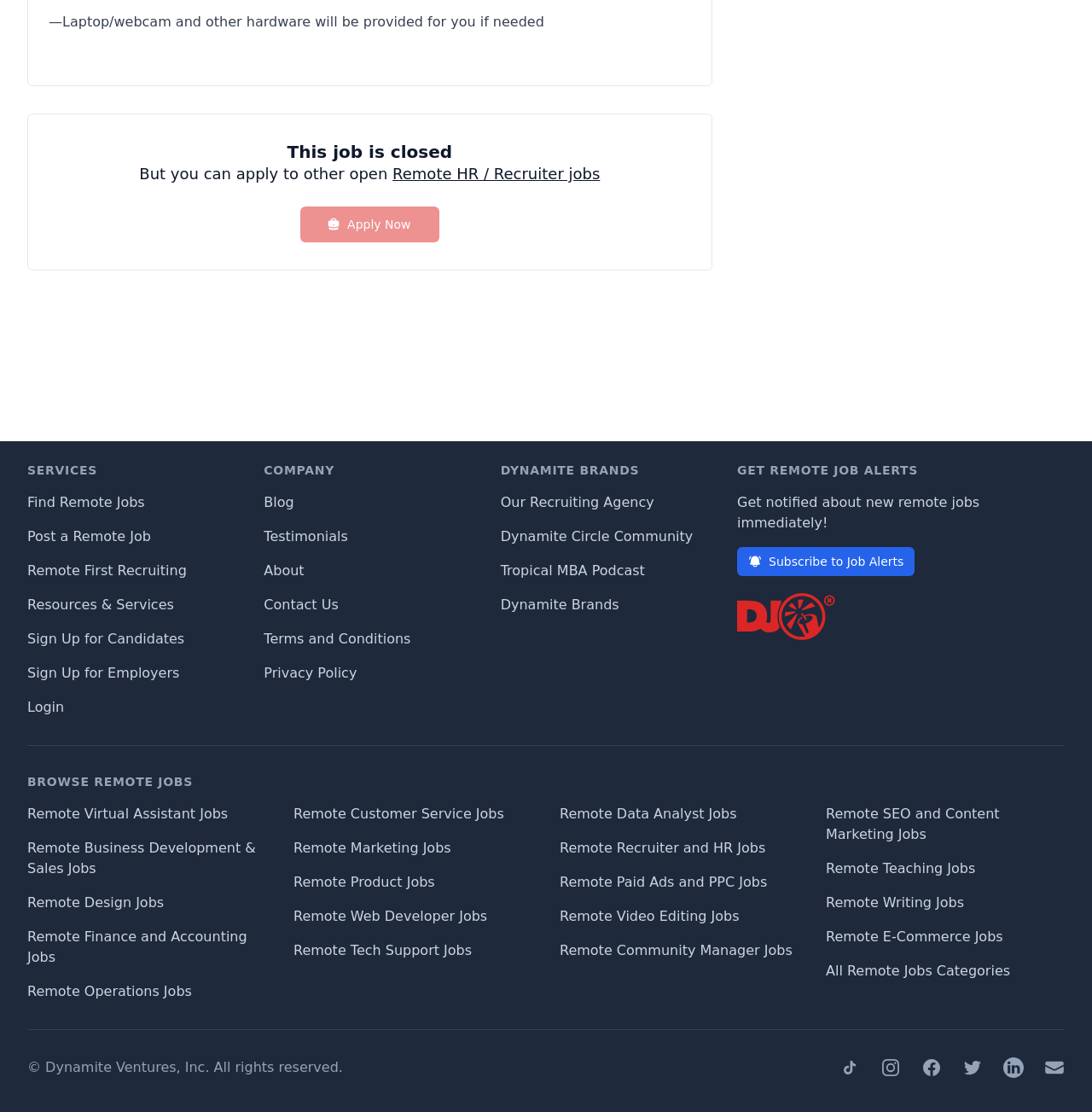Find the bounding box coordinates of the UI element according to this description: "Remote Community Manager Jobs".

[0.512, 0.847, 0.726, 0.862]